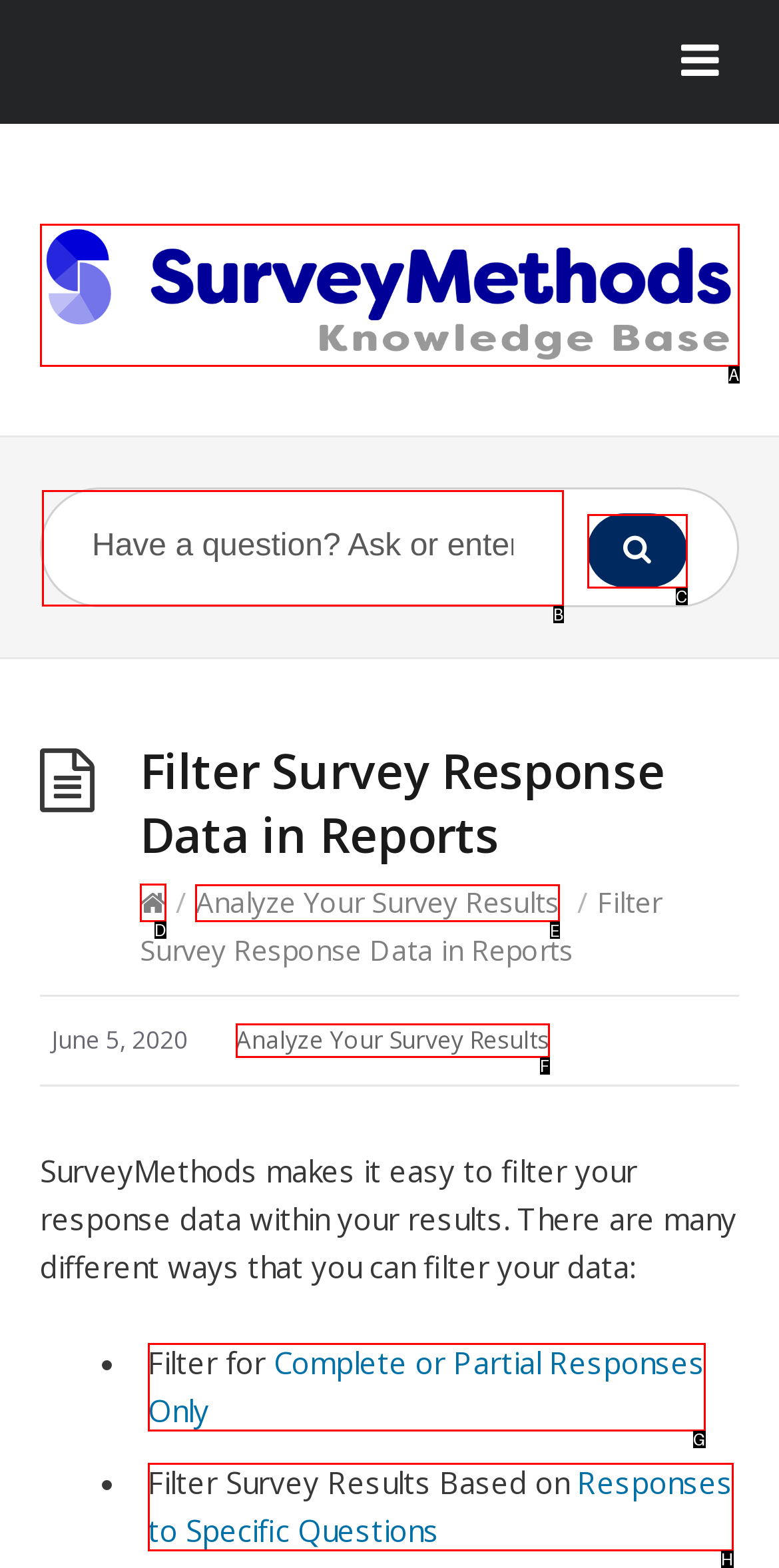Identify the letter of the correct UI element to fulfill the task: Click on Analyze Your Survey Results from the given options in the screenshot.

E